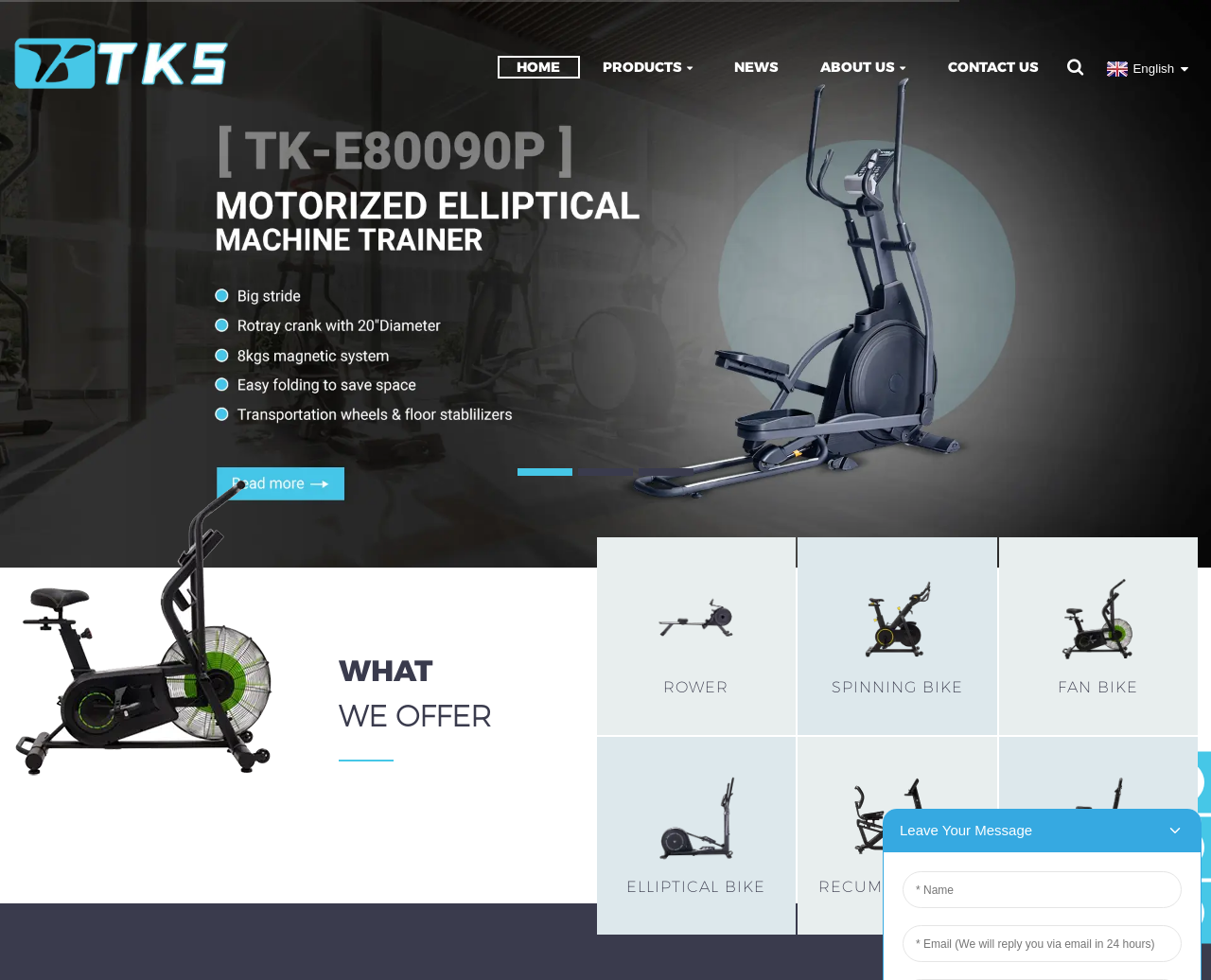How can I contact Taikee?
Examine the image and provide an in-depth answer to the question.

The webpage provides contact information, including phone, email, and fax, which are represented by corresponding images at the bottom-right corner of the webpage, allowing users to get in touch with Taikee.